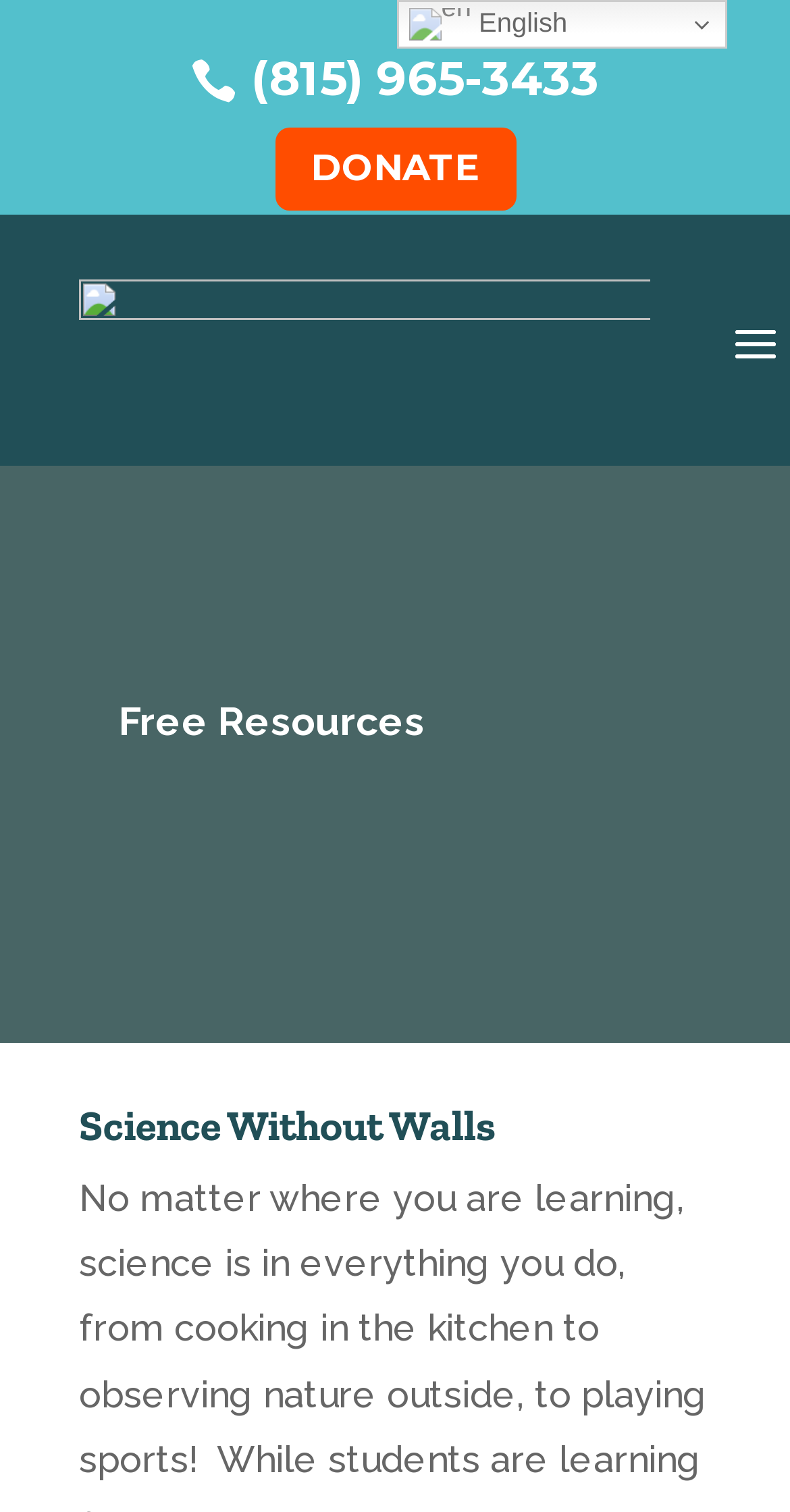Please answer the following question using a single word or phrase: 
What is the phone number to contact?

(815) 965-3433